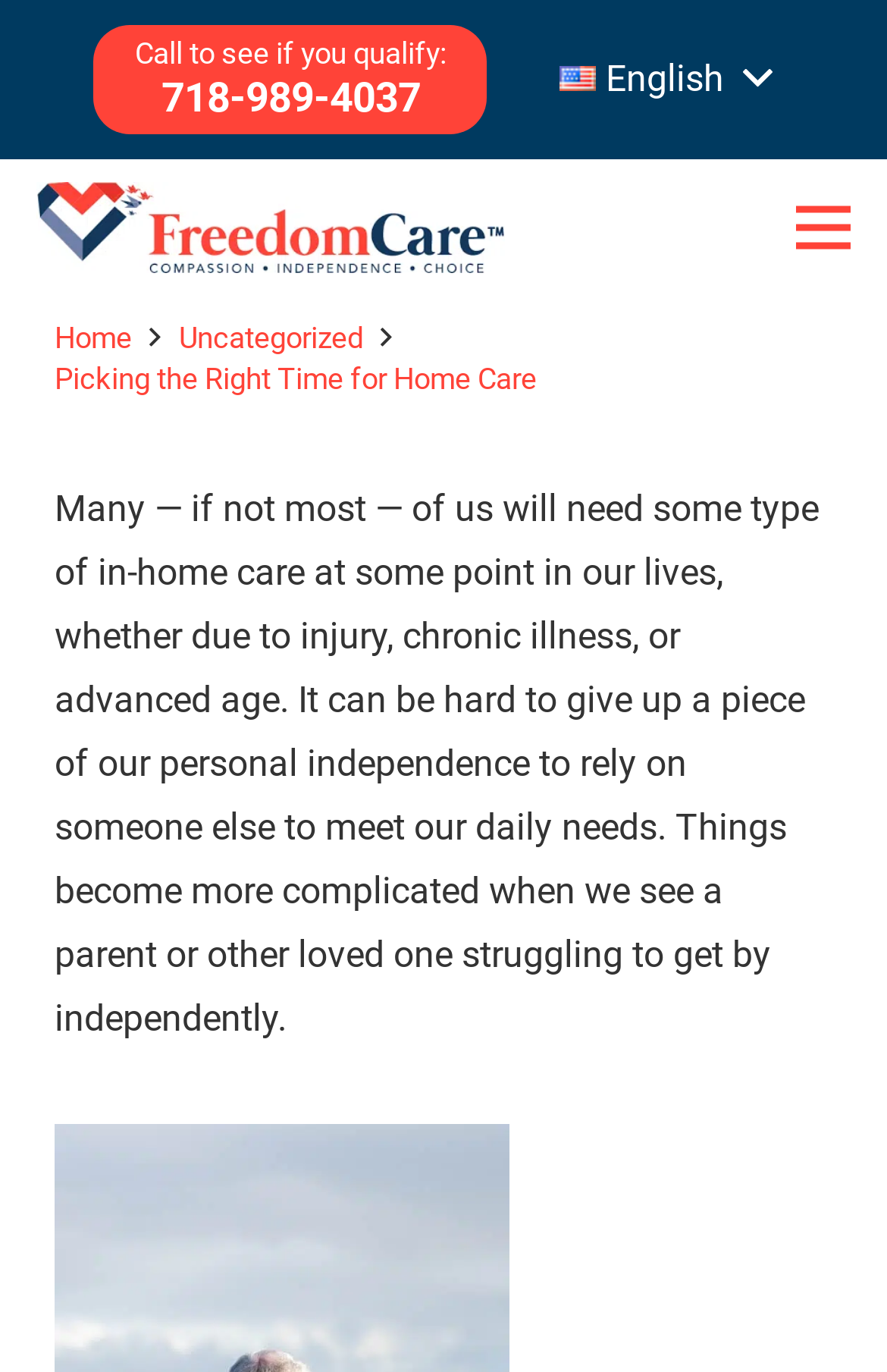Please study the image and answer the question comprehensively:
What is the main topic of the webpage?

I inferred the main topic by reading the static text element which discusses the need for in-home care and the challenges of relying on others for daily needs, indicating that the webpage is about home care.